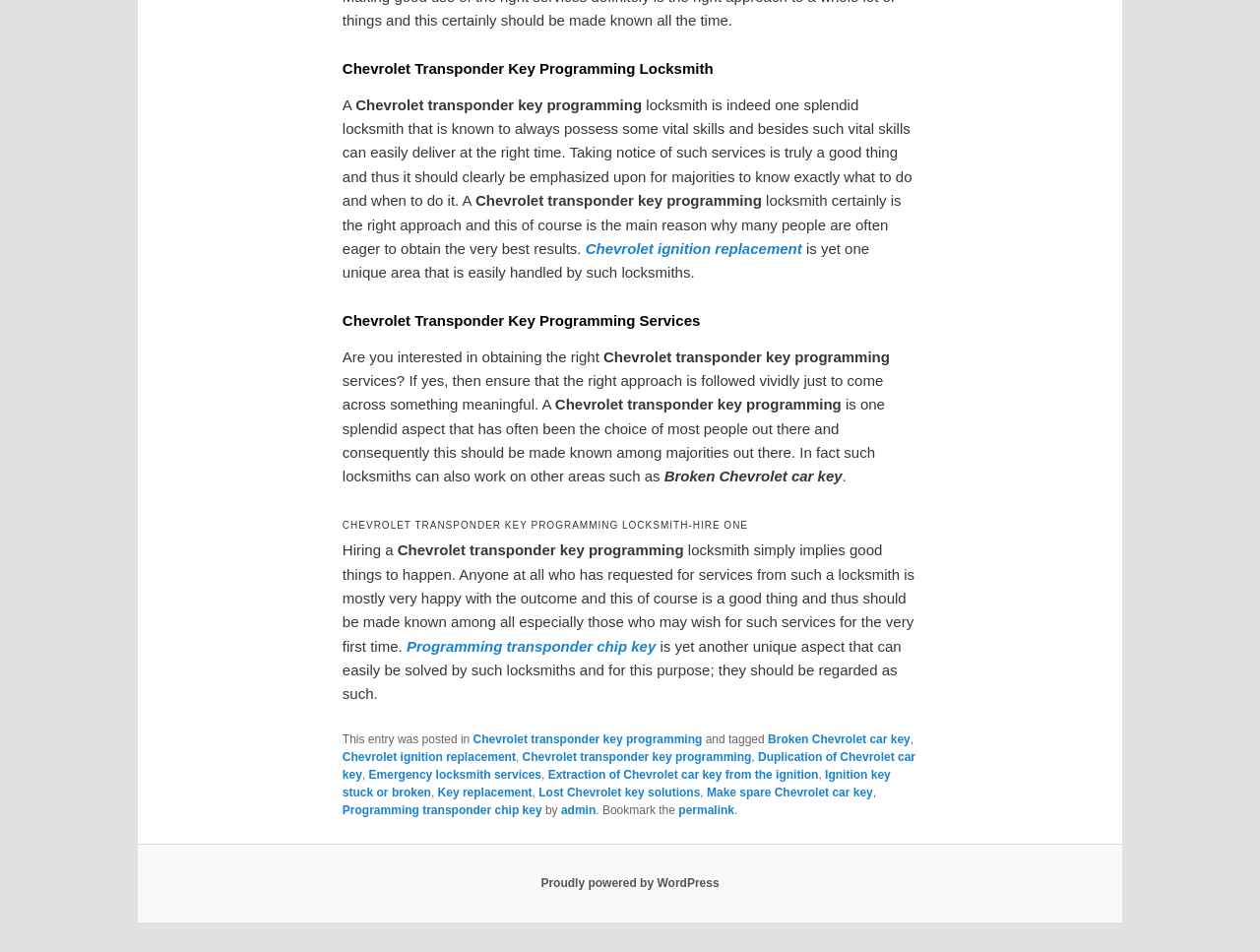What is the tone of the webpage content?
Using the information presented in the image, please offer a detailed response to the question.

The tone of the webpage content is informative, as it provides detailed information about Chevrolet transponder key programming services, locksmiths, and related topics, without expressing a personal opinion or emotion.